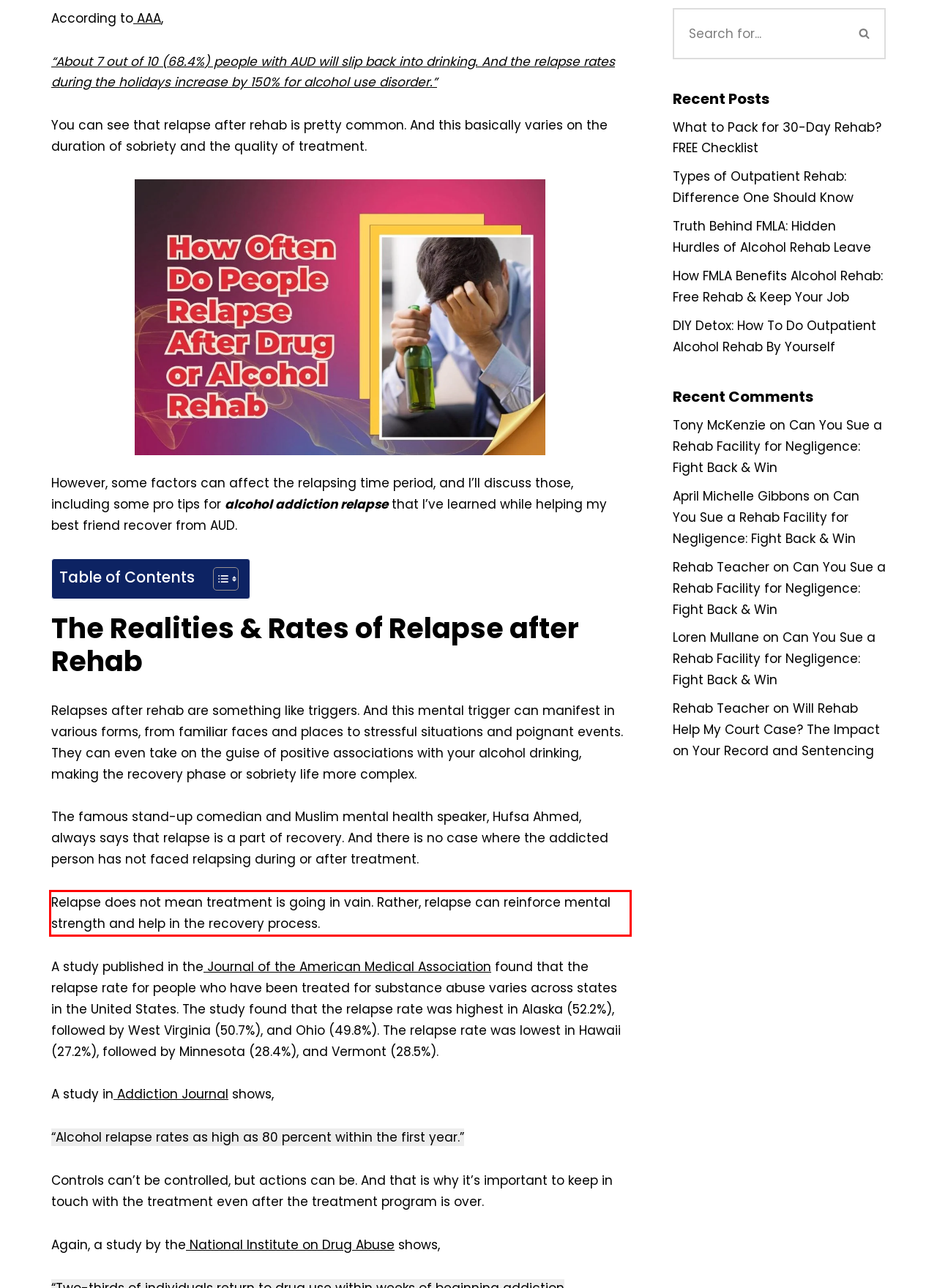Identify the red bounding box in the webpage screenshot and perform OCR to generate the text content enclosed.

Relapse does not mean treatment is going in vain. Rather, relapse can reinforce mental strength and help in the recovery process.